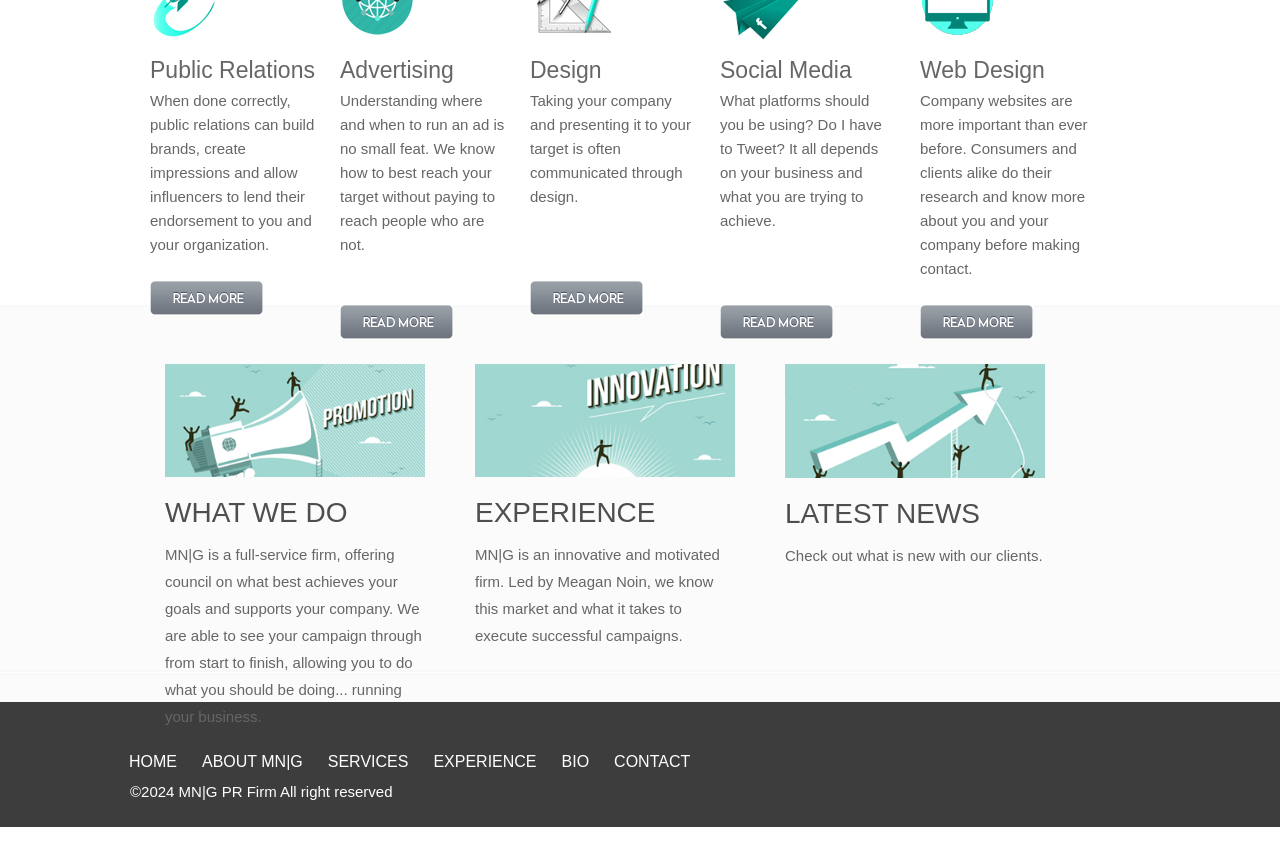Please provide the bounding box coordinates in the format (top-left x, top-left y, bottom-right x, bottom-right y). Remember, all values are floating point numbers between 0 and 1. What is the bounding box coordinate of the region described as: parent_node: Social Media

[0.562, 0.383, 0.651, 0.403]